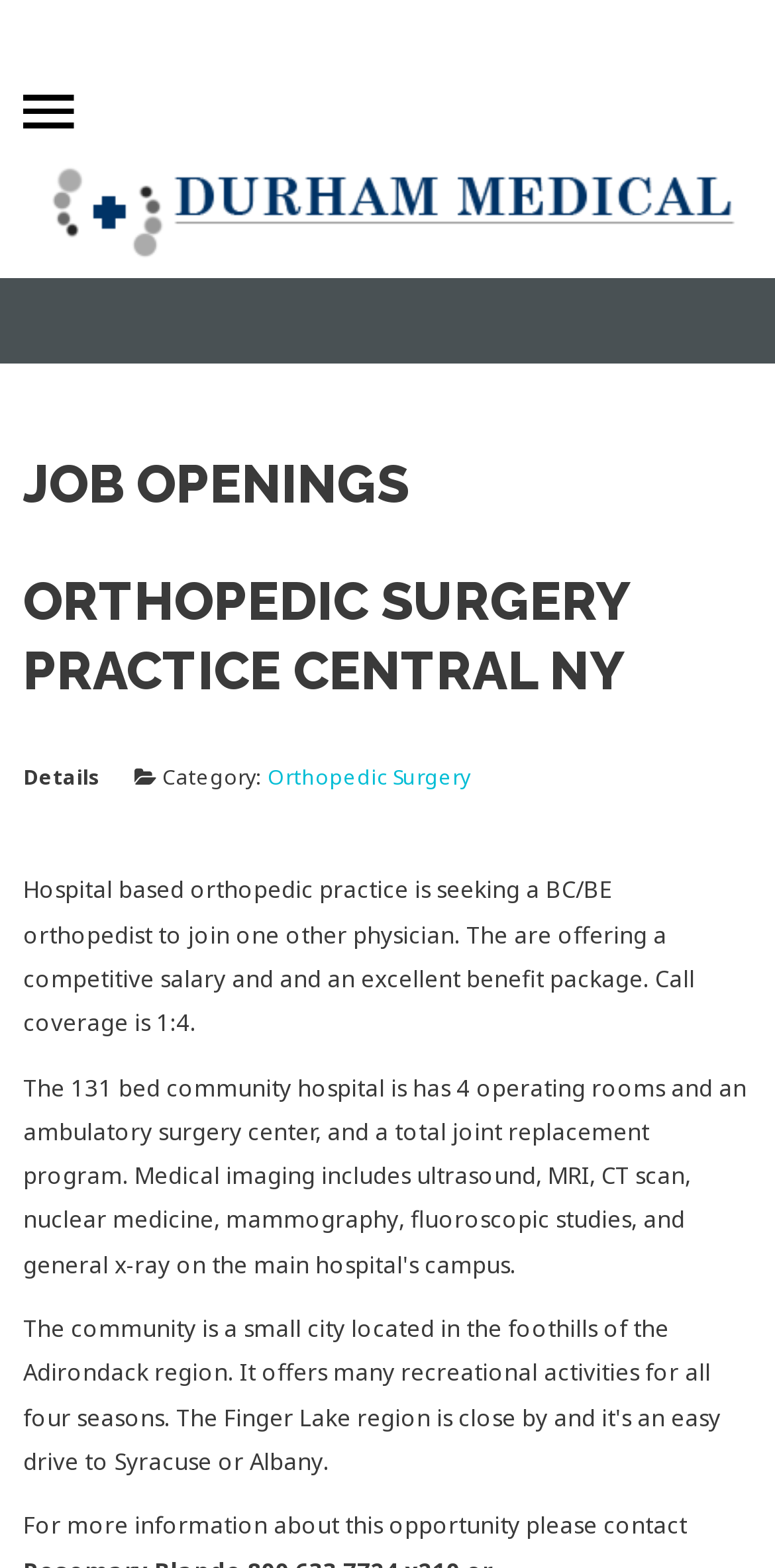How can I get more information about this job opportunity?
Using the visual information, reply with a single word or short phrase.

Contact them